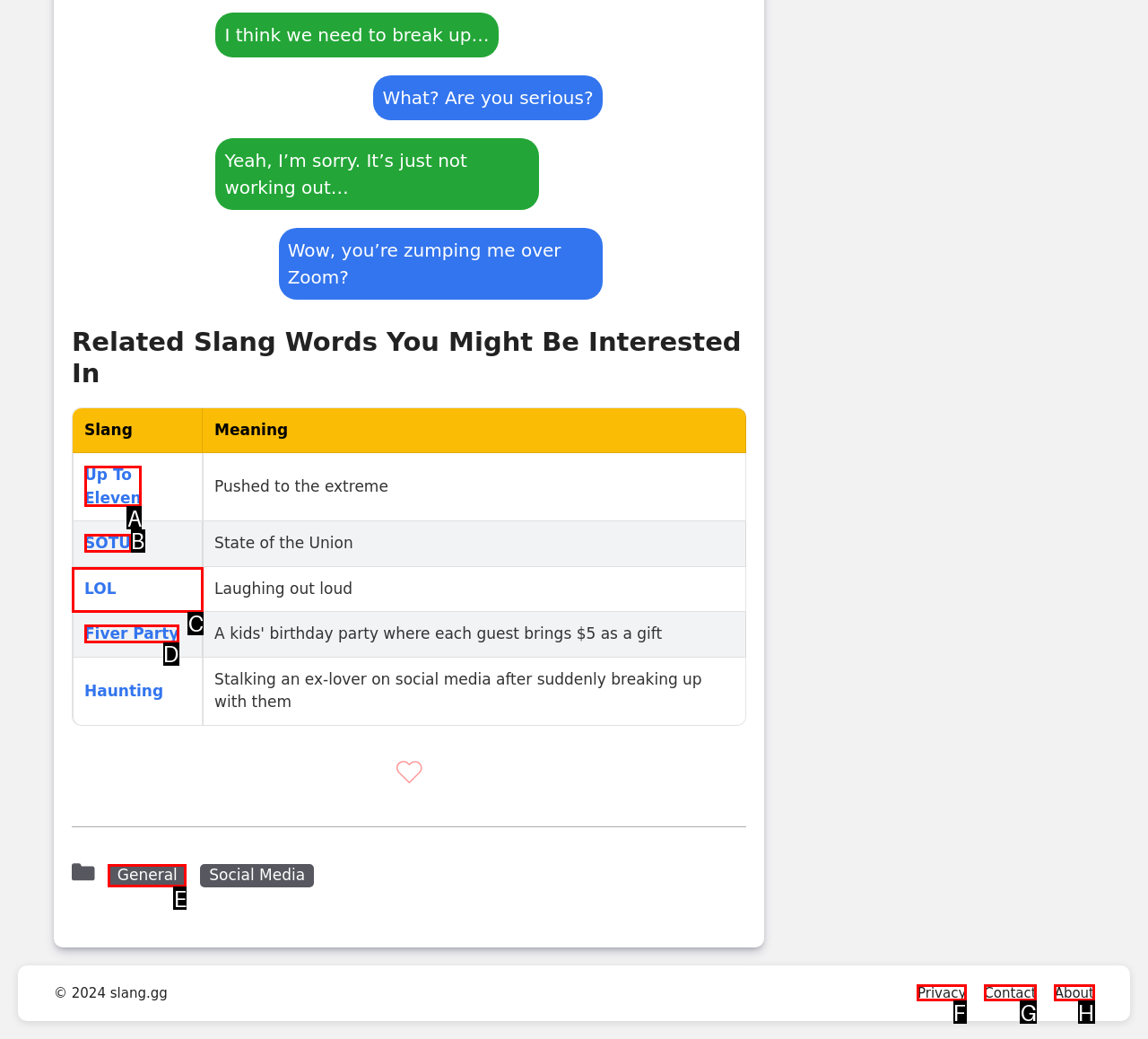Identify the HTML element to click to fulfill this task: View the meaning of LOL
Answer with the letter from the given choices.

C